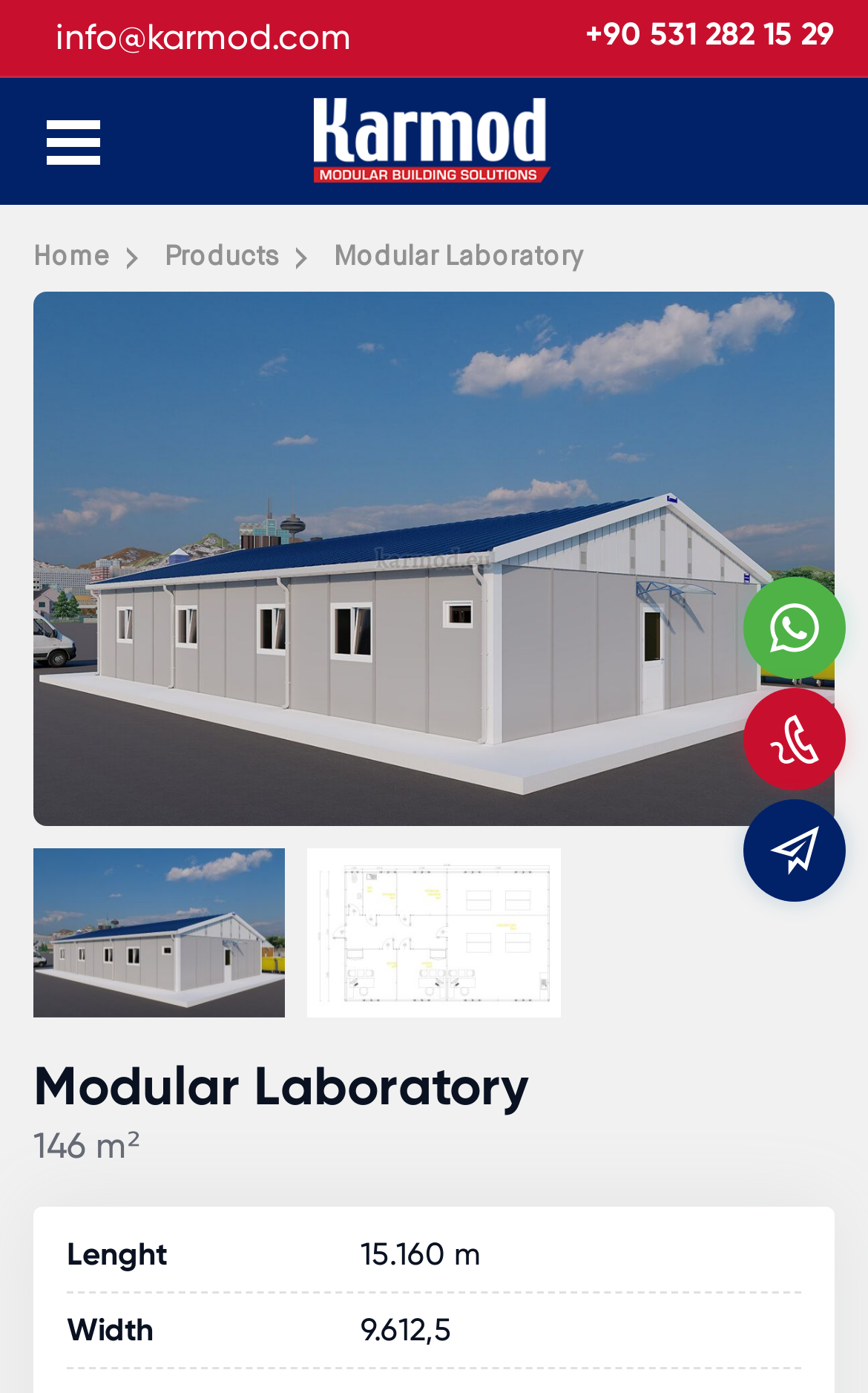Please indicate the bounding box coordinates of the element's region to be clicked to achieve the instruction: "Click the 'Menü' button". Provide the coordinates as four float numbers between 0 and 1, i.e., [left, top, right, bottom].

[0.0, 0.056, 0.167, 0.147]